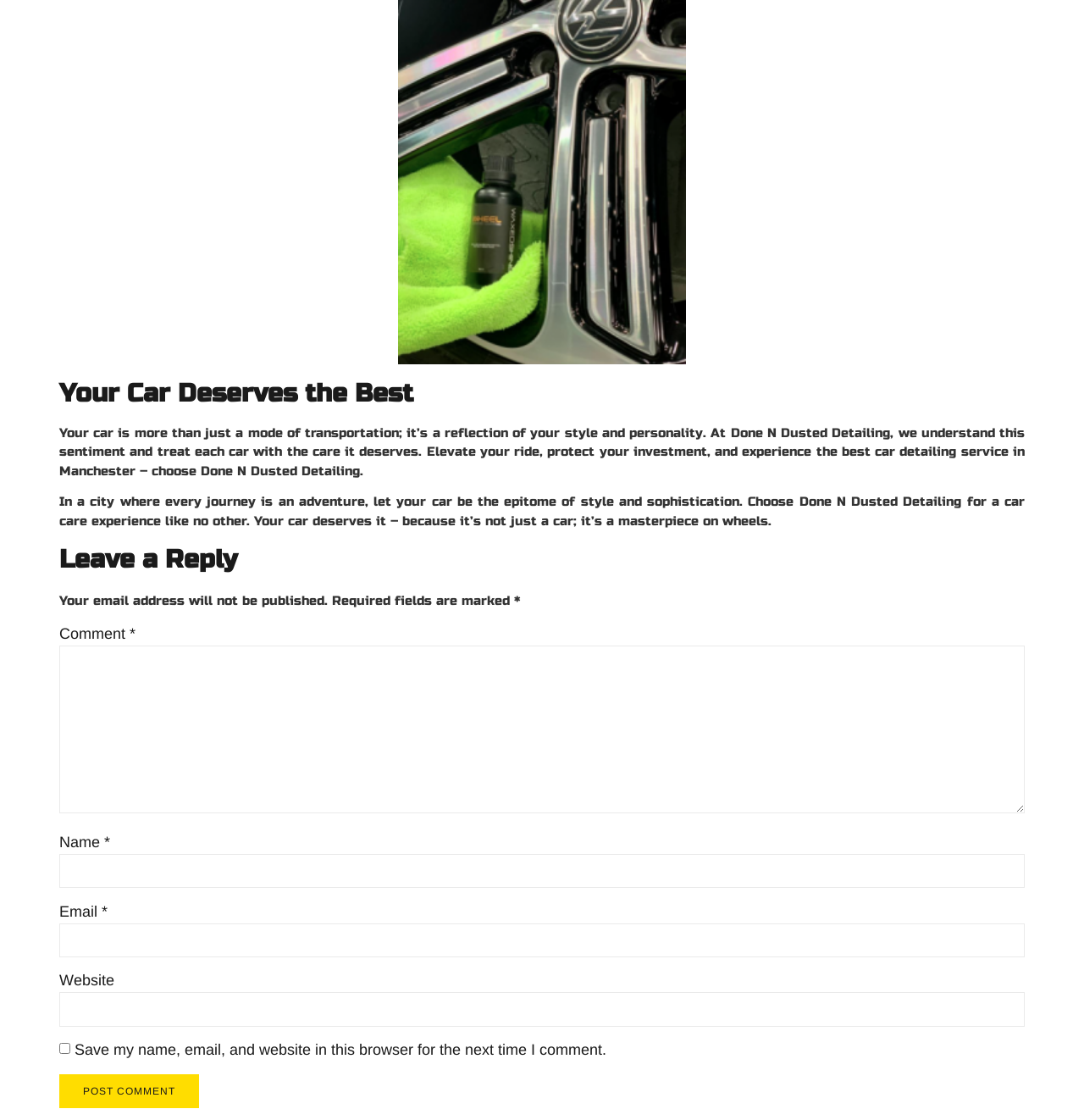Identify and provide the bounding box for the element described by: "parent_node: Comment * name="comment"".

[0.055, 0.576, 0.945, 0.726]